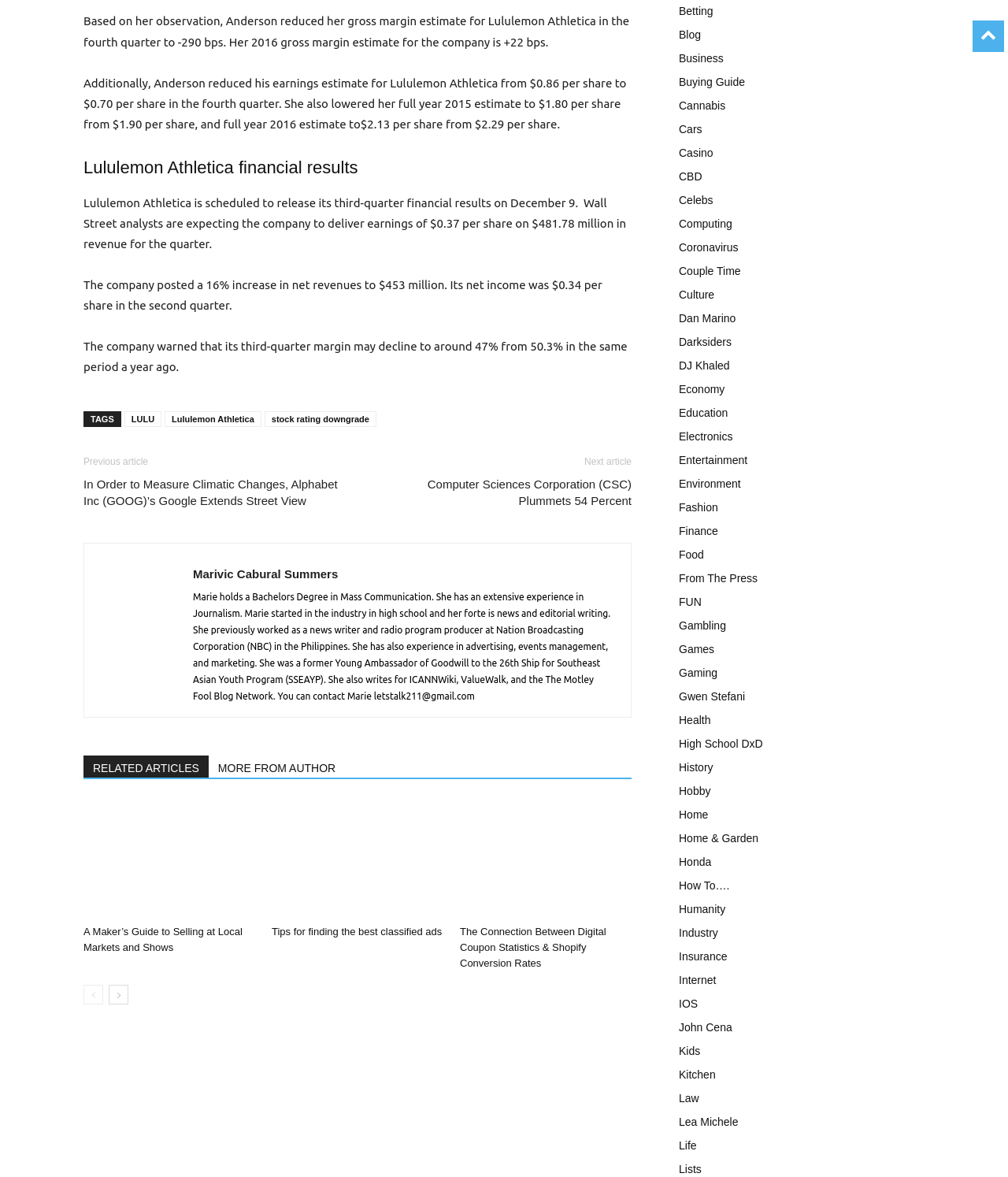Please provide a brief answer to the question using only one word or phrase: 
What is the topic of the related article 'A Maker’s Guide to Selling at Local Markets and Shows'?

Selling at Local Markets and Shows